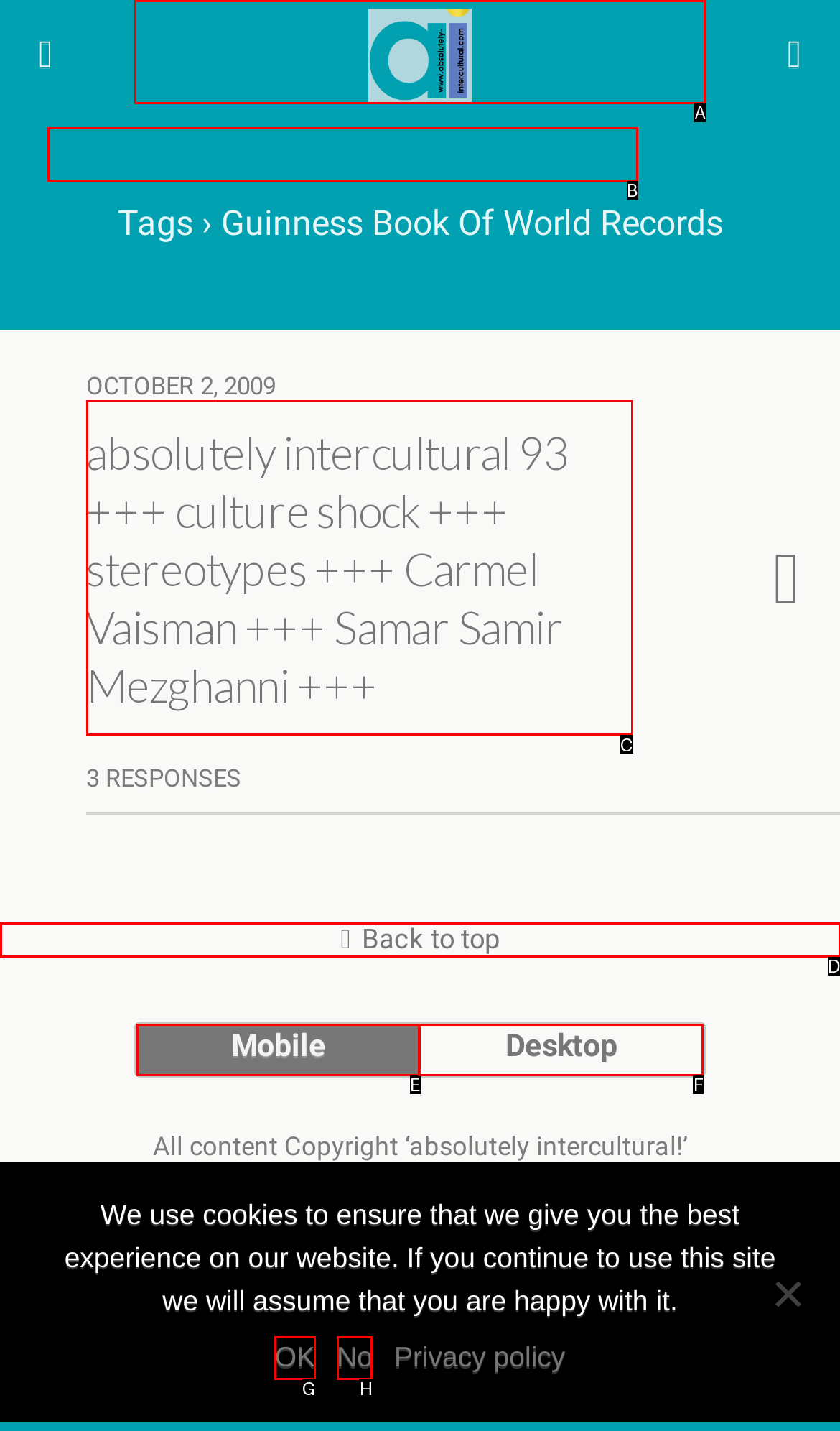Select the letter of the element you need to click to complete this task: Read the article about Guinness Book Of World Records
Answer using the letter from the specified choices.

C